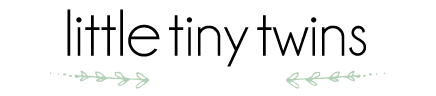Give a concise answer using one word or a phrase to the following question:
What is the likely focus of the blog?

parenting, twin experiences, and family life